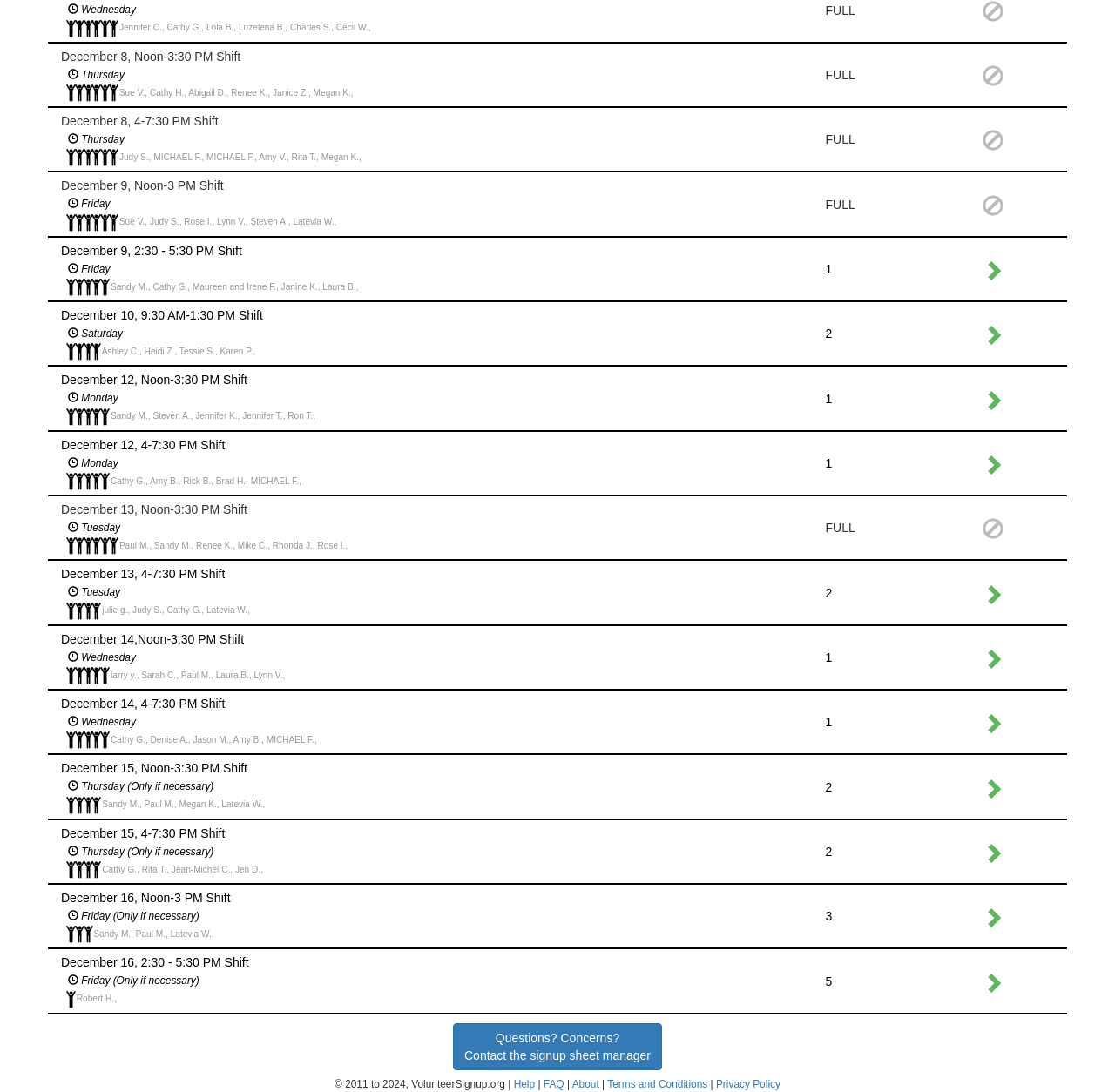Please specify the bounding box coordinates for the clickable region that will help you carry out the instruction: "View the schedule for December 13, Noon-3:30 PM Shift".

[0.055, 0.46, 0.222, 0.473]